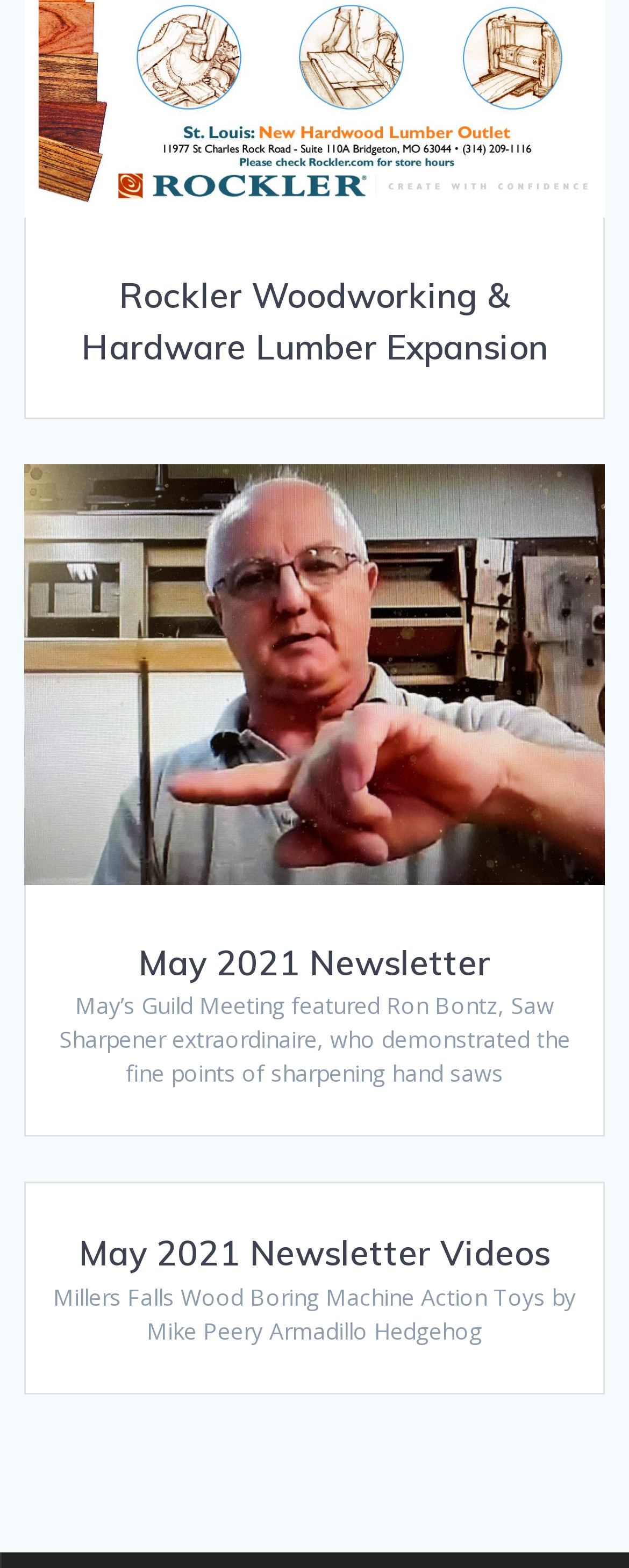Using the information in the image, give a detailed answer to the following question: What is the theme of the webpage?

The webpage has multiple headings and static texts related to woodworking, such as 'Rockler Woodworking & Hardware Lumber Expansion', 'May 2021 Newsletter', and 'Millers Falls Wood Boring Machine', indicating that the theme of the webpage is woodworking.